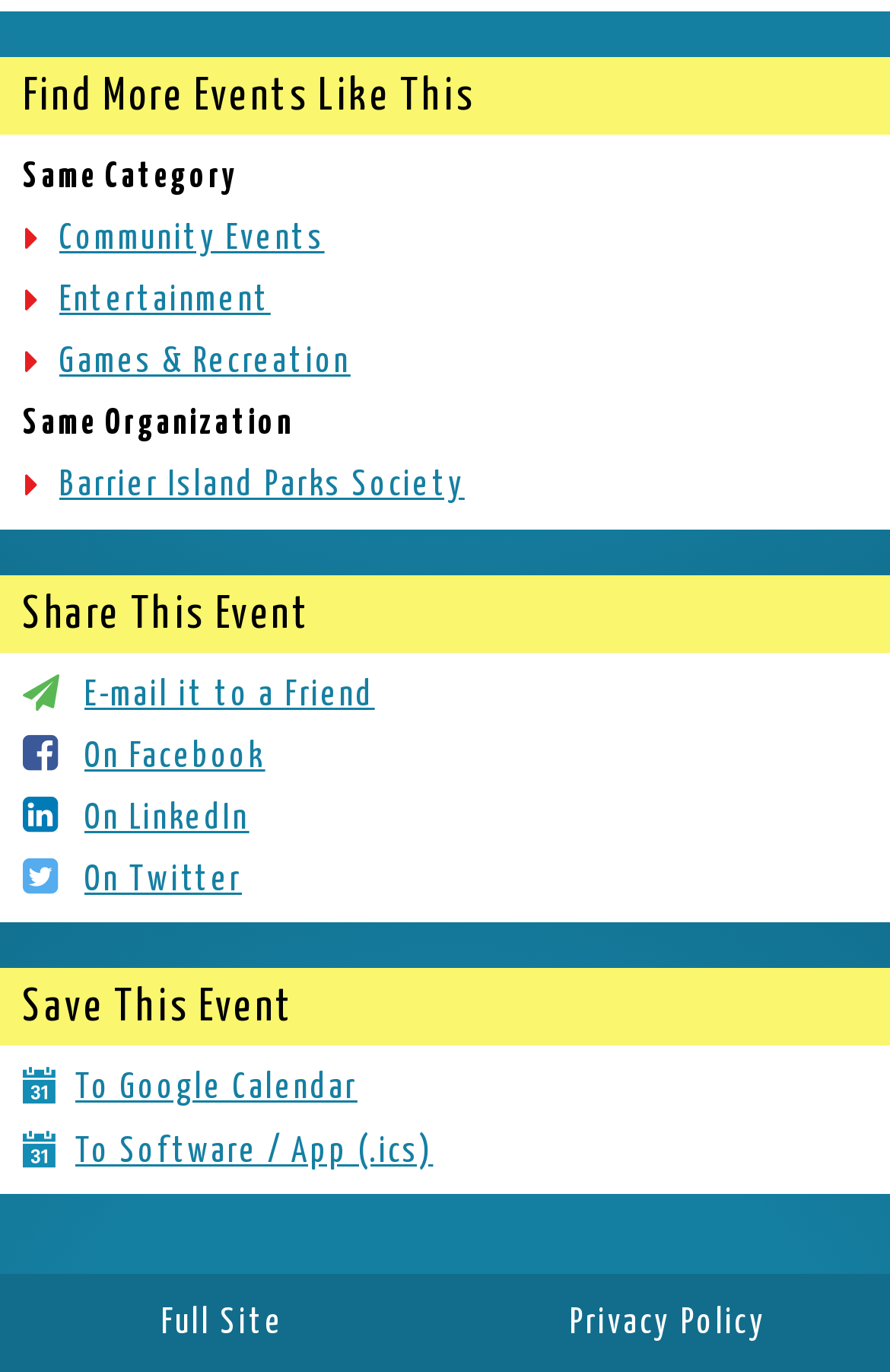Can you identify the bounding box coordinates of the clickable region needed to carry out this instruction: 'View full site'? The coordinates should be four float numbers within the range of 0 to 1, stated as [left, top, right, bottom].

[0.181, 0.951, 0.319, 0.976]